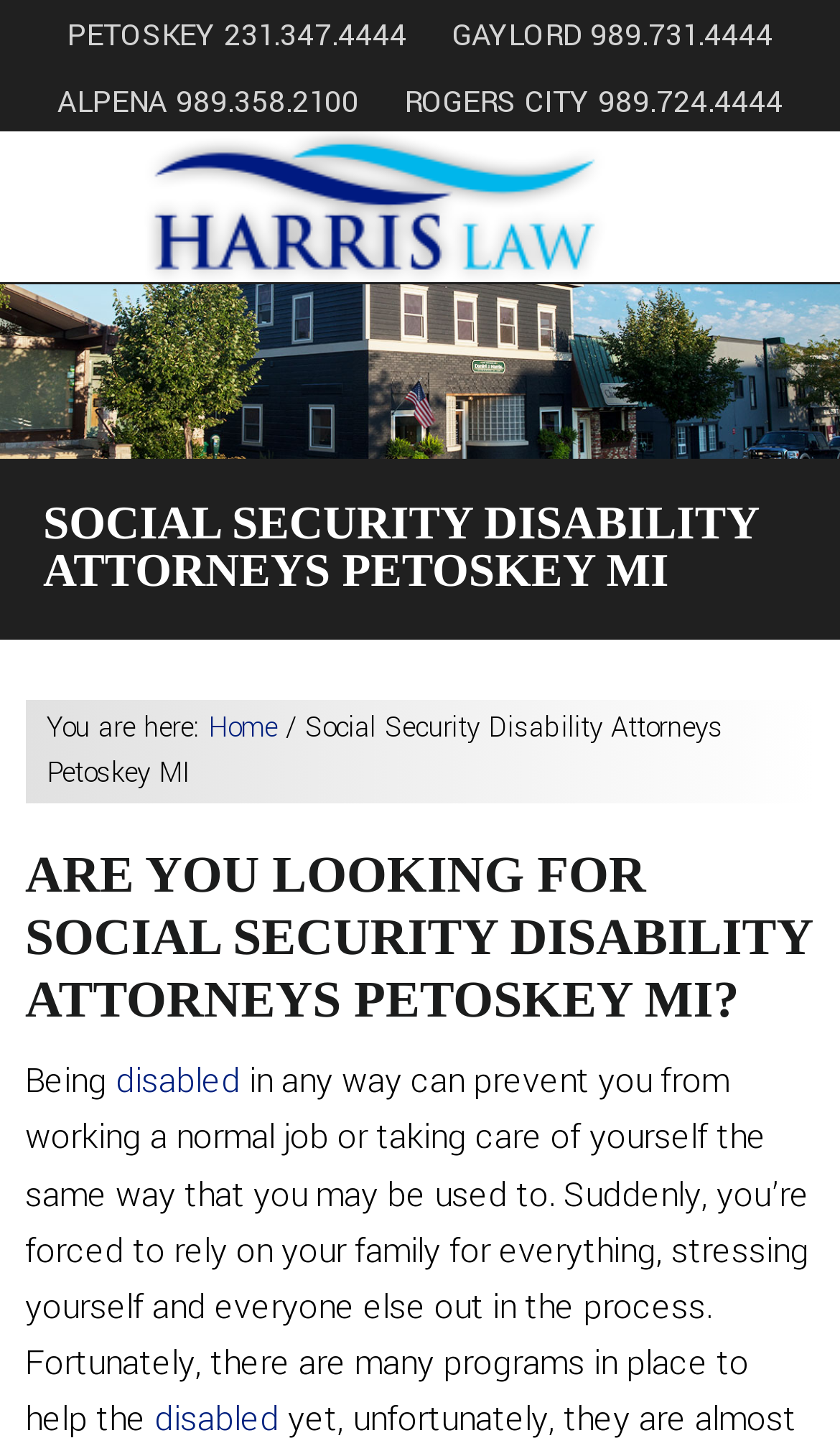Please identify the bounding box coordinates of the element that needs to be clicked to perform the following instruction: "Call Harris Law".

[0.059, 0.001, 0.505, 0.048]